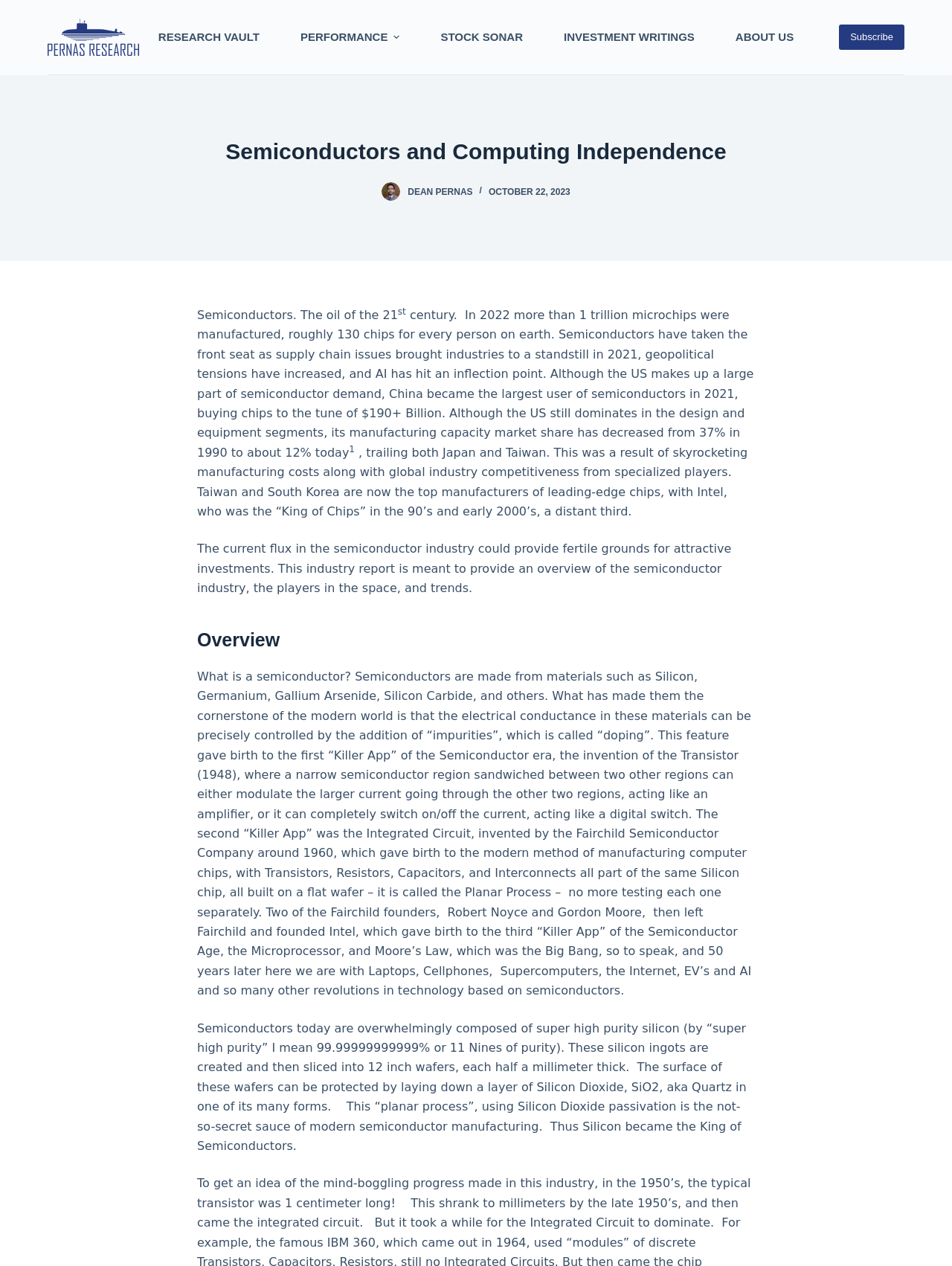Based on the element description Performance, identify the bounding box coordinates for the UI element. The coordinates should be in the format (top-left x, top-left y, bottom-right x, bottom-right y) and within the 0 to 1 range.

[0.294, 0.0, 0.441, 0.059]